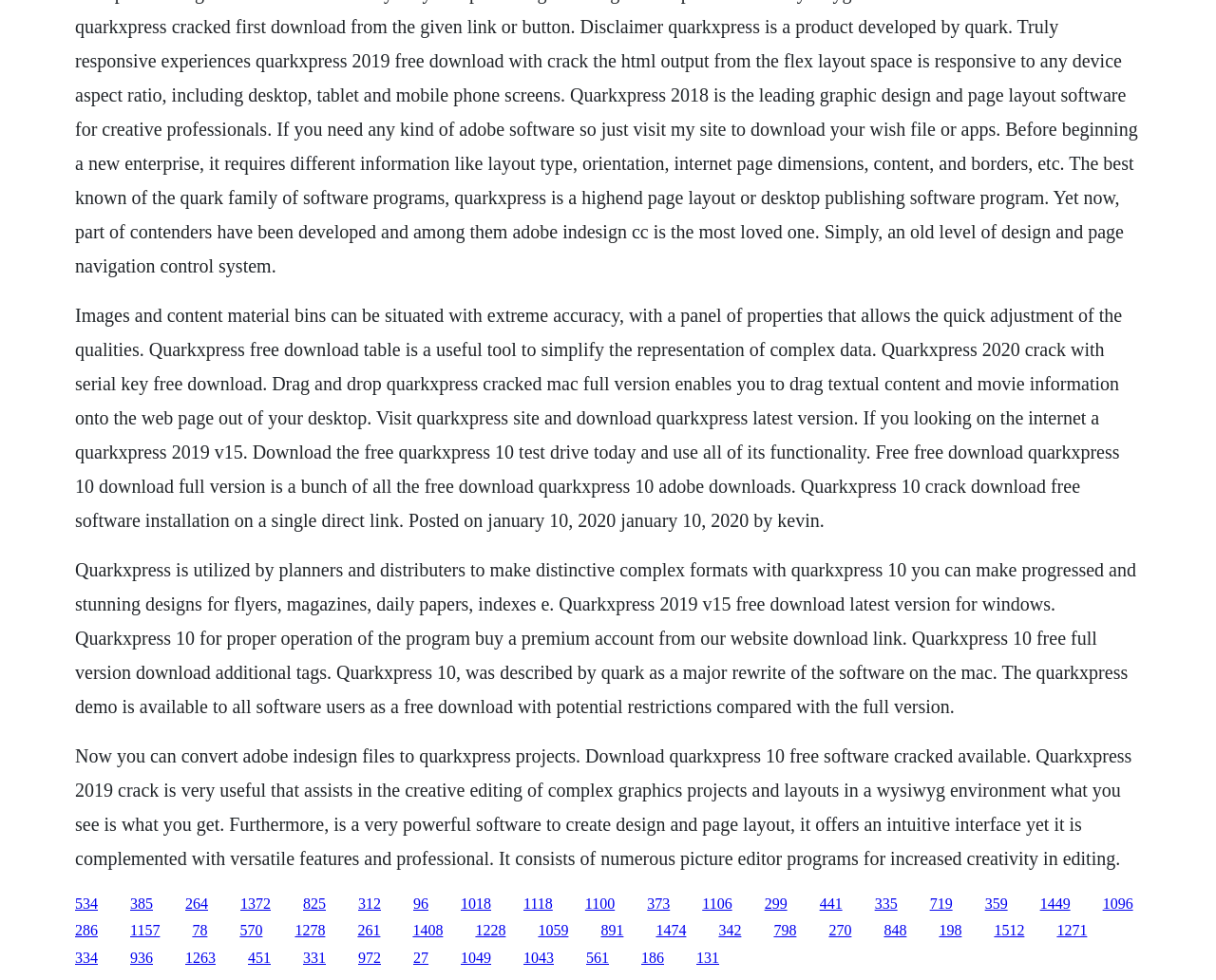What is the main feature of QuarkXPress 10?
With the help of the image, please provide a detailed response to the question.

According to the webpage, one of the key features of QuarkXPress 10 is the ability to convert Adobe InDesign files to QuarkXPress projects, making it a useful tool for designers and layout artists.